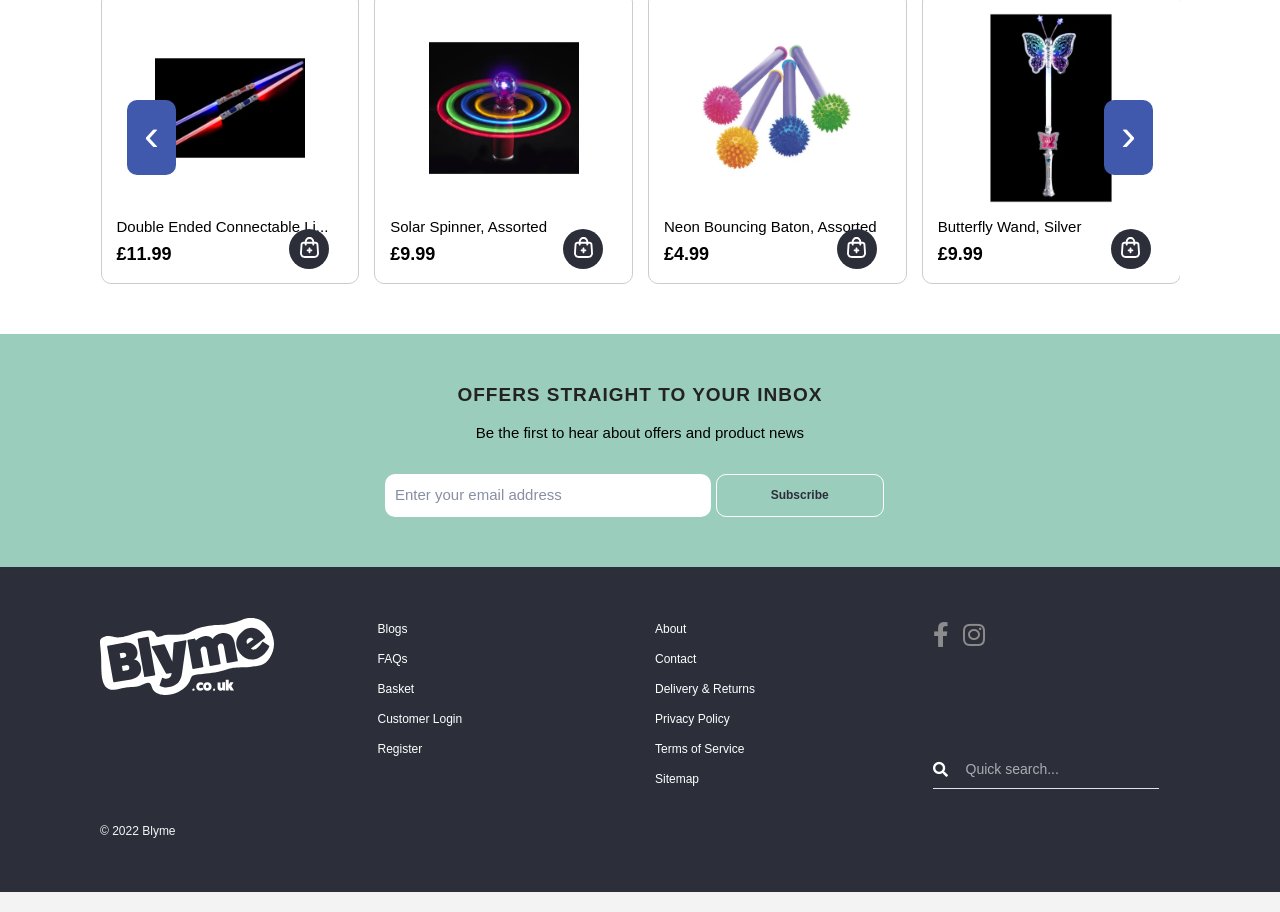Determine the bounding box coordinates for the element that should be clicked to follow this instruction: "Subscribe to newsletter". The coordinates should be given as four float numbers between 0 and 1, in the format [left, top, right, bottom].

[0.559, 0.542, 0.69, 0.588]